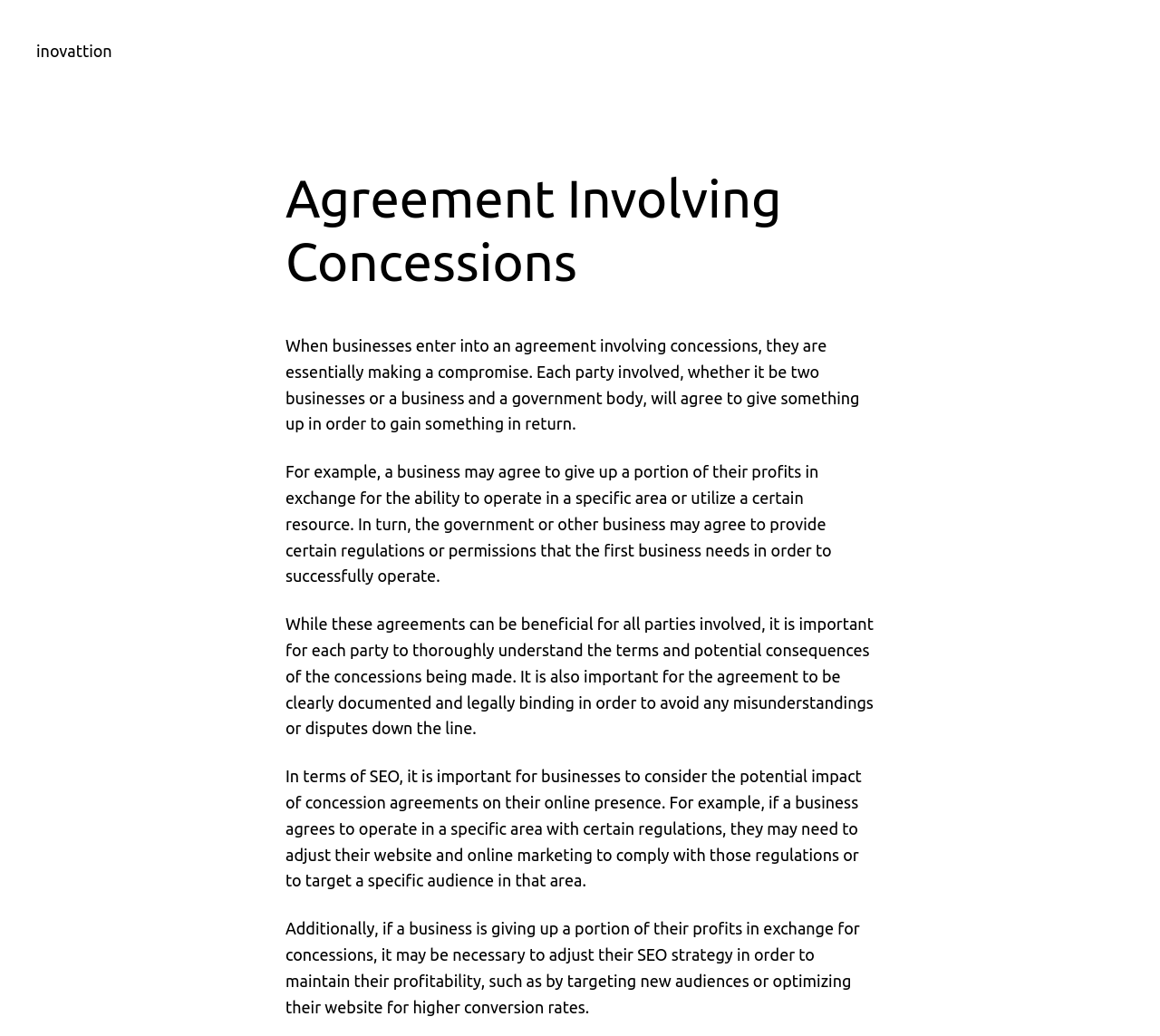How can concession agreements affect a business's online presence?
Please respond to the question with a detailed and informative answer.

The webpage suggests that concession agreements can impact a business's online presence, particularly in terms of SEO. For instance, if a business agrees to operate in a specific area with certain regulations, they may need to adjust their website and online marketing to comply with those regulations or to target a specific audience in that area. This is explained in the StaticText element that discusses the impact of concession agreements on SEO.